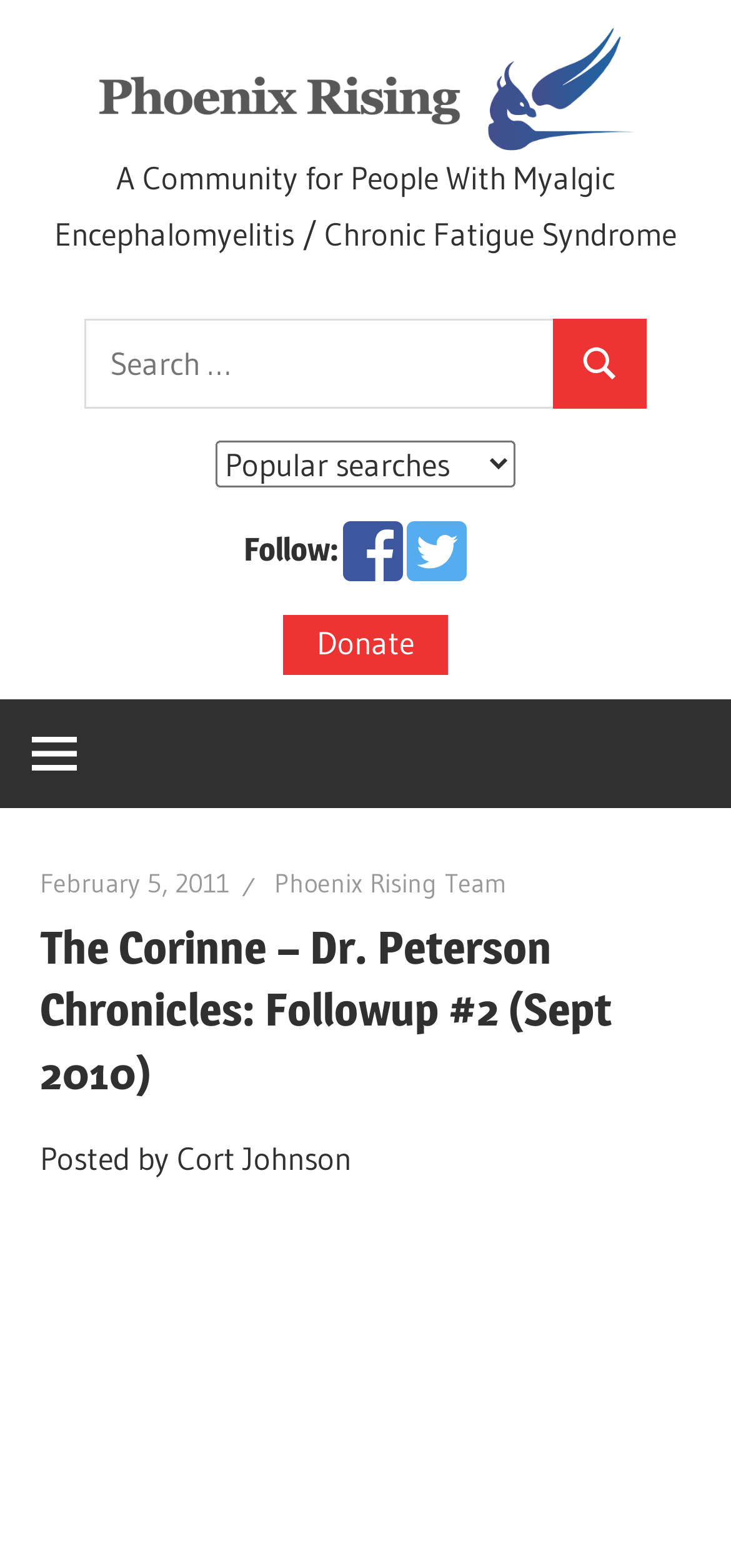Point out the bounding box coordinates of the section to click in order to follow this instruction: "Donate".

[0.387, 0.392, 0.613, 0.431]